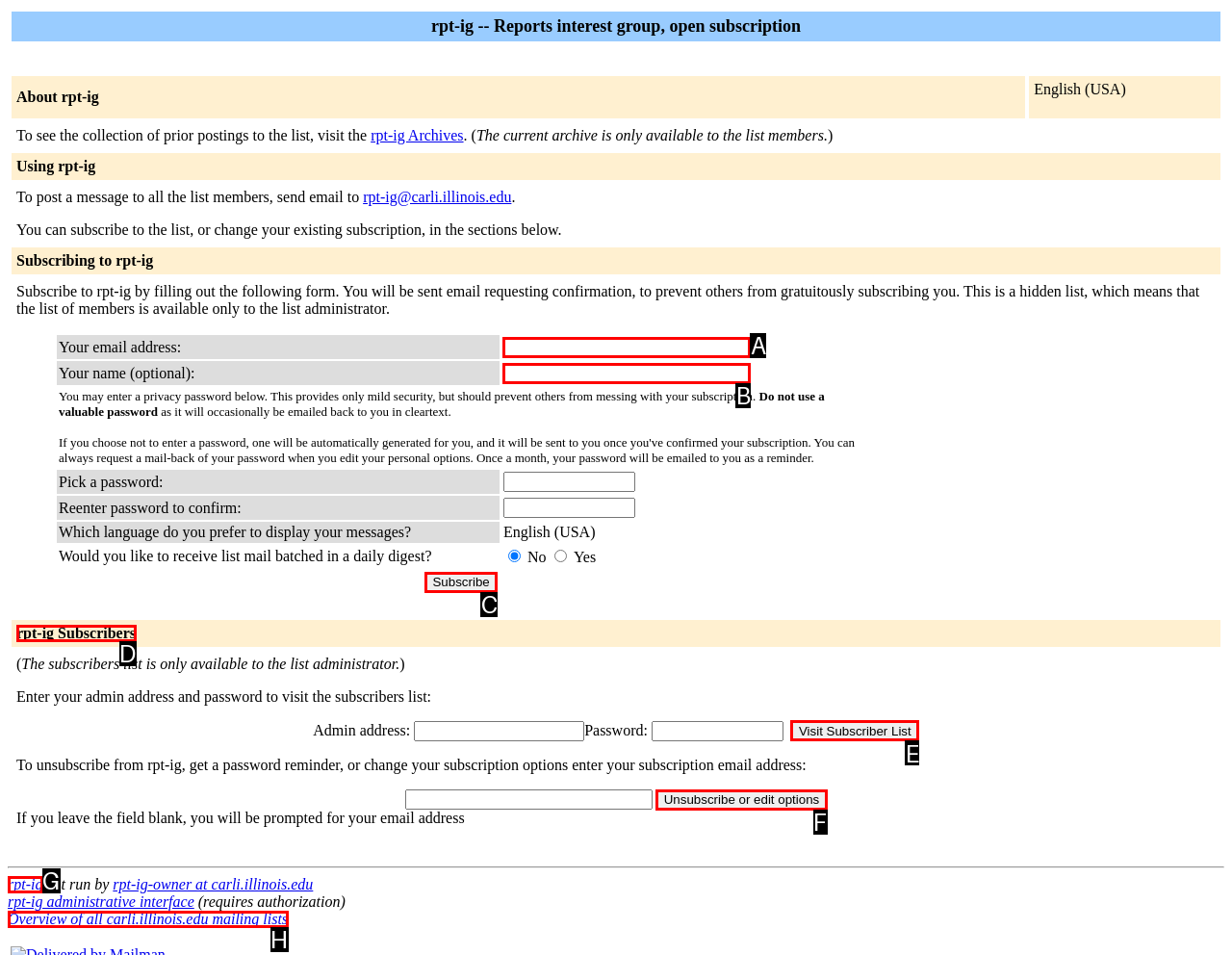Tell me which one HTML element I should click to complete the following task: Visit Subscriber List Answer with the option's letter from the given choices directly.

E